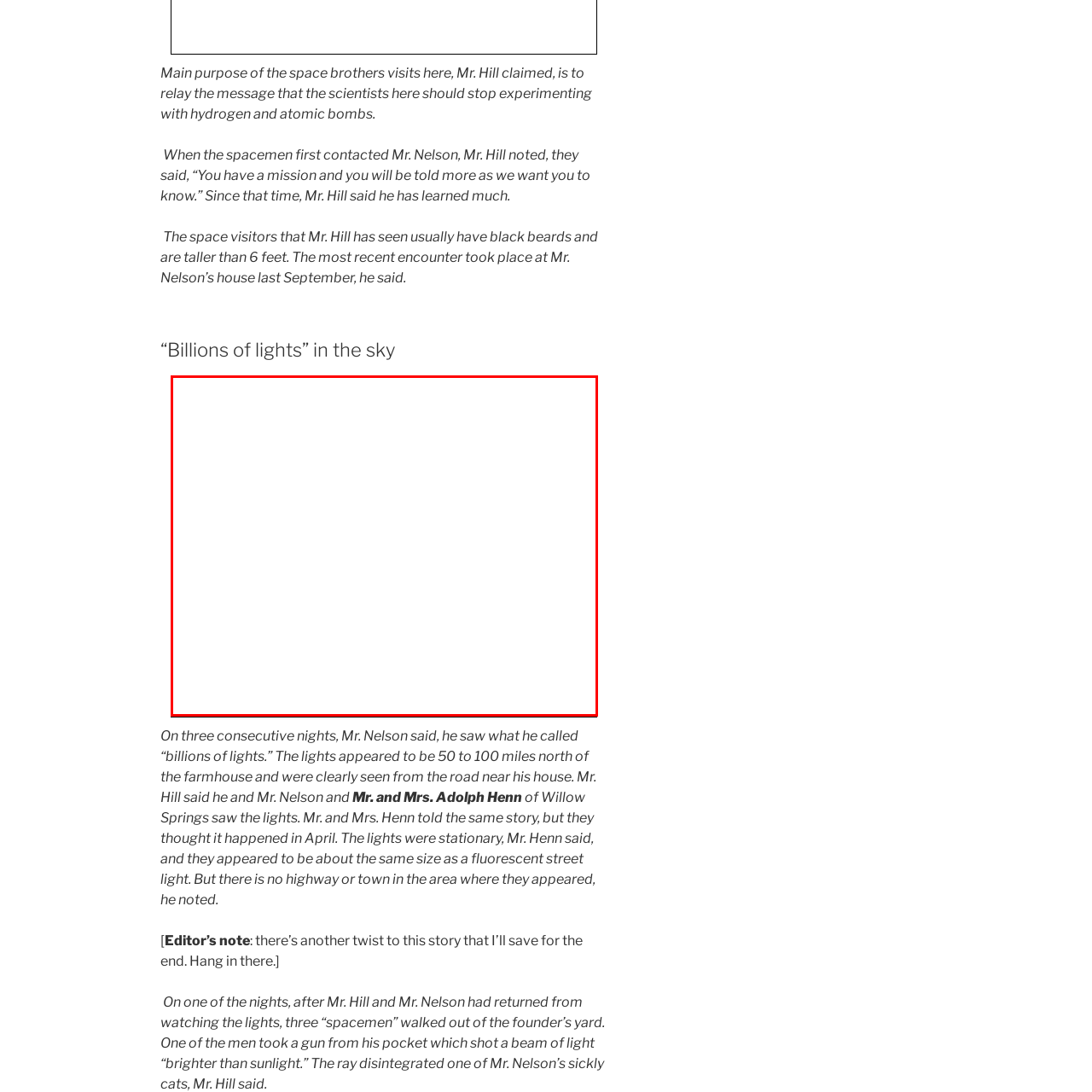Look at the area highlighted in the red box, What were the 'space visitors' concerned about? Please provide an answer in a single word or phrase.

Earthly experimentation with hydrogen and atomic bombs